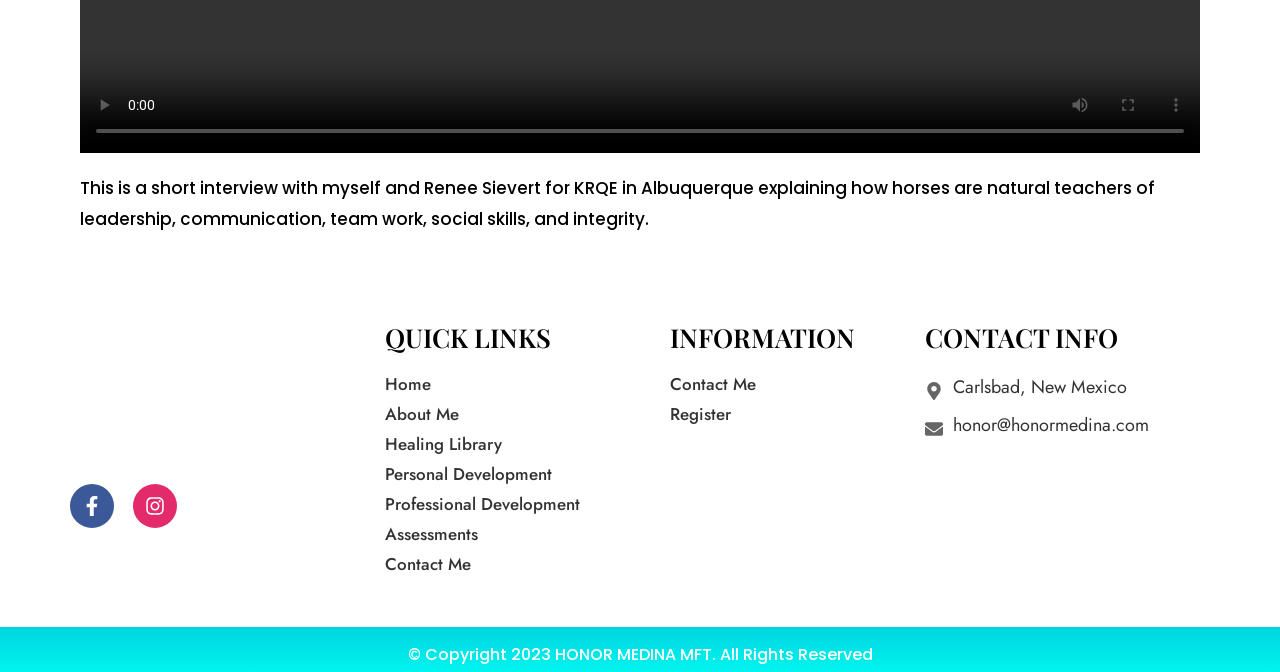Please specify the bounding box coordinates of the element that should be clicked to execute the given instruction: 'play the video'. Ensure the coordinates are four float numbers between 0 and 1, expressed as [left, top, right, bottom].

[0.062, 0.121, 0.1, 0.192]